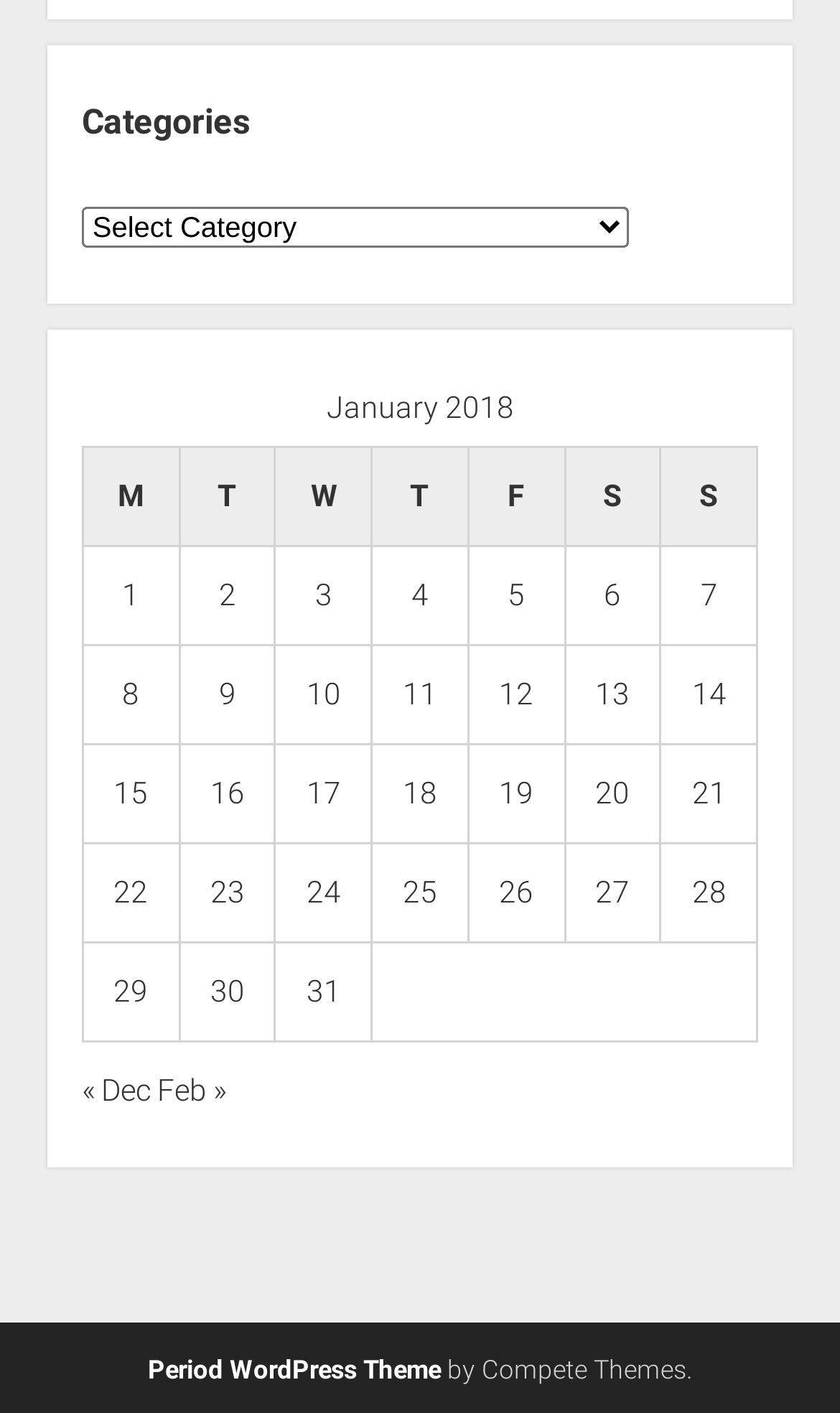Can you give a comprehensive explanation to the question given the content of the image?
What is the theme of the website?

The theme of the website can be determined by looking at the link at the bottom of the page, which says 'Period WordPress Theme'.